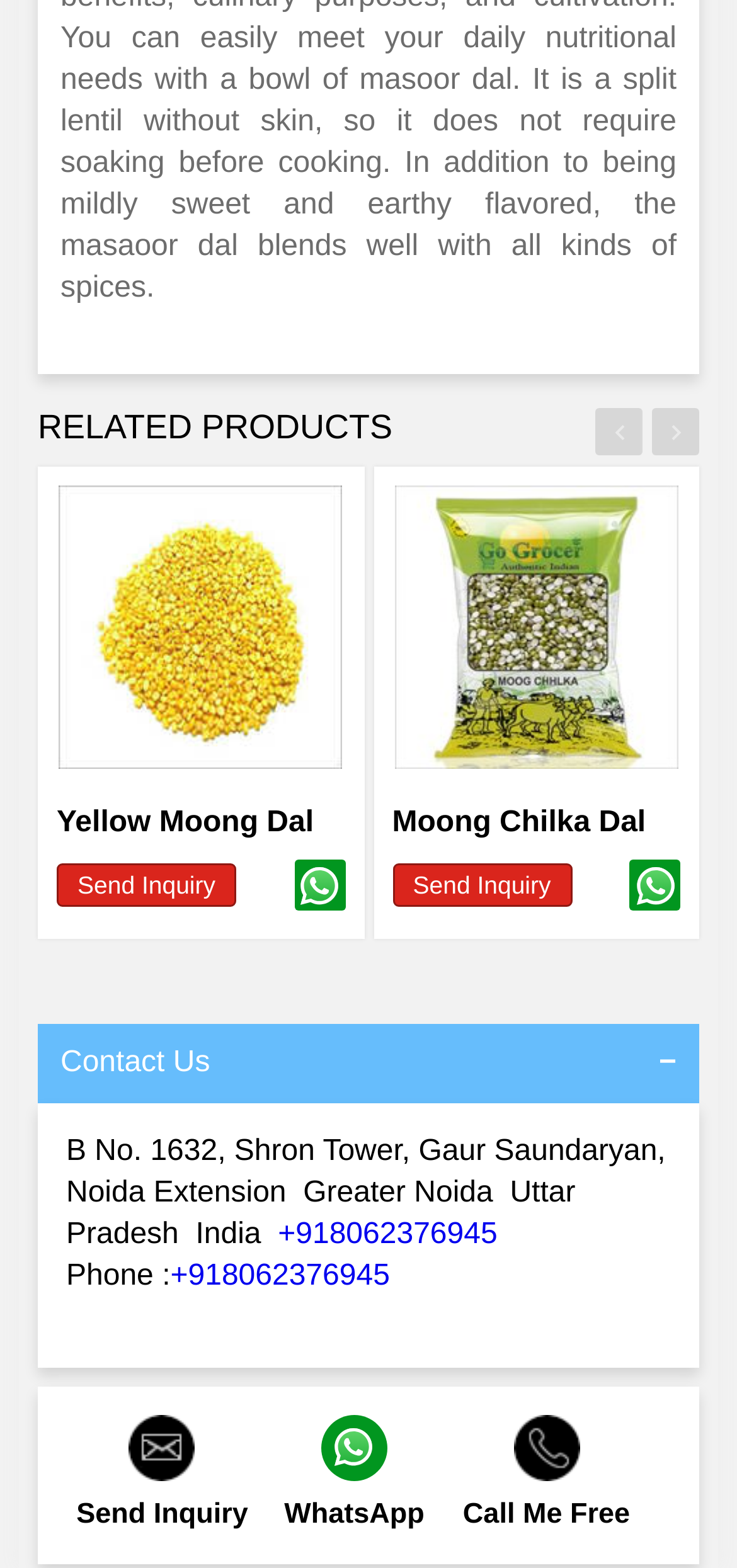Provide the bounding box coordinates of the UI element this sentence describes: "alt="Moong Chilka Dal"".

[0.532, 0.31, 0.923, 0.49]